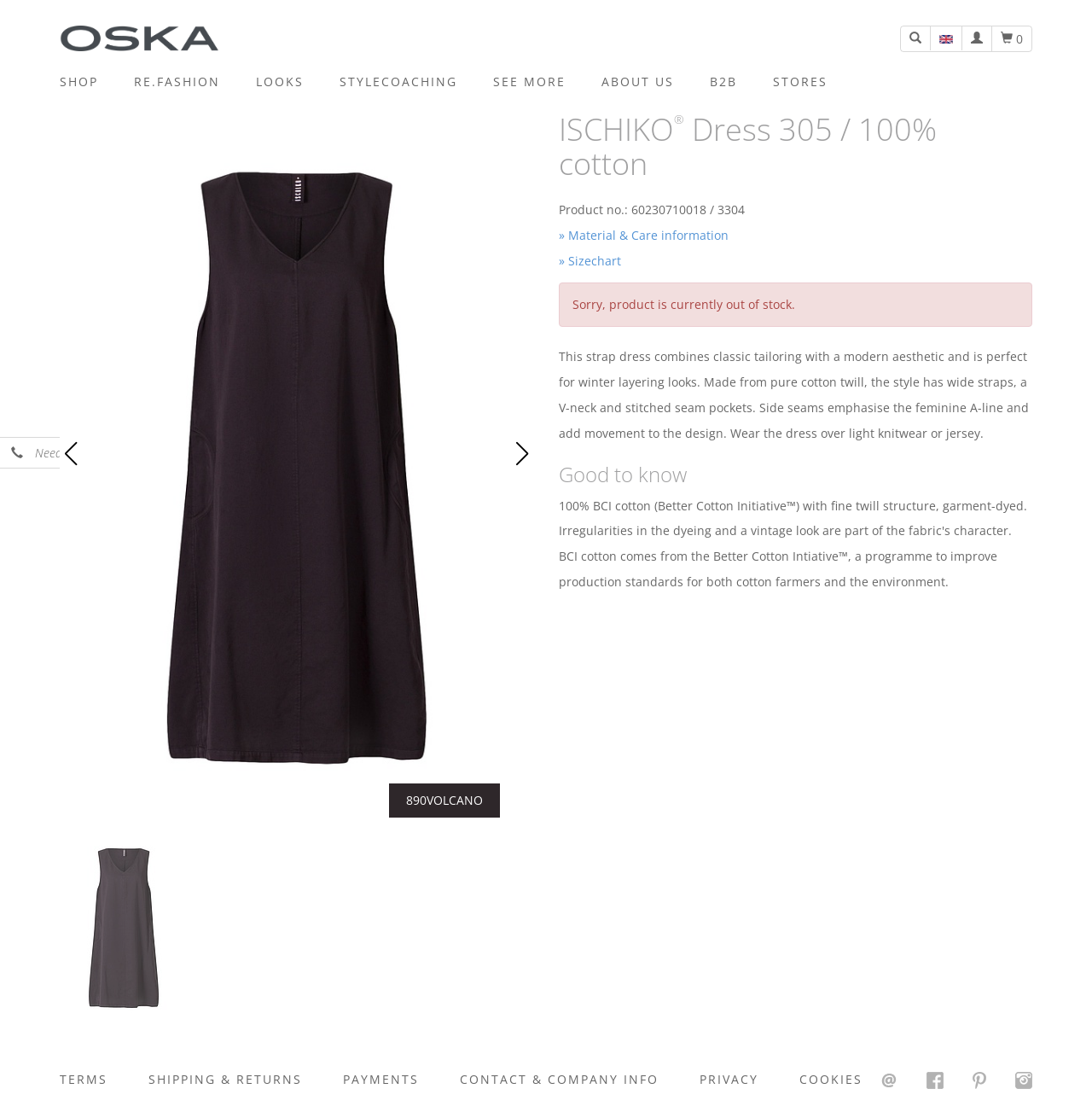Based on the image, give a detailed response to the question: What is the language of the webpage?

The language of the webpage can be found in the link 'English' which is located at the top right corner of the webpage, indicating that the language of the webpage is English.